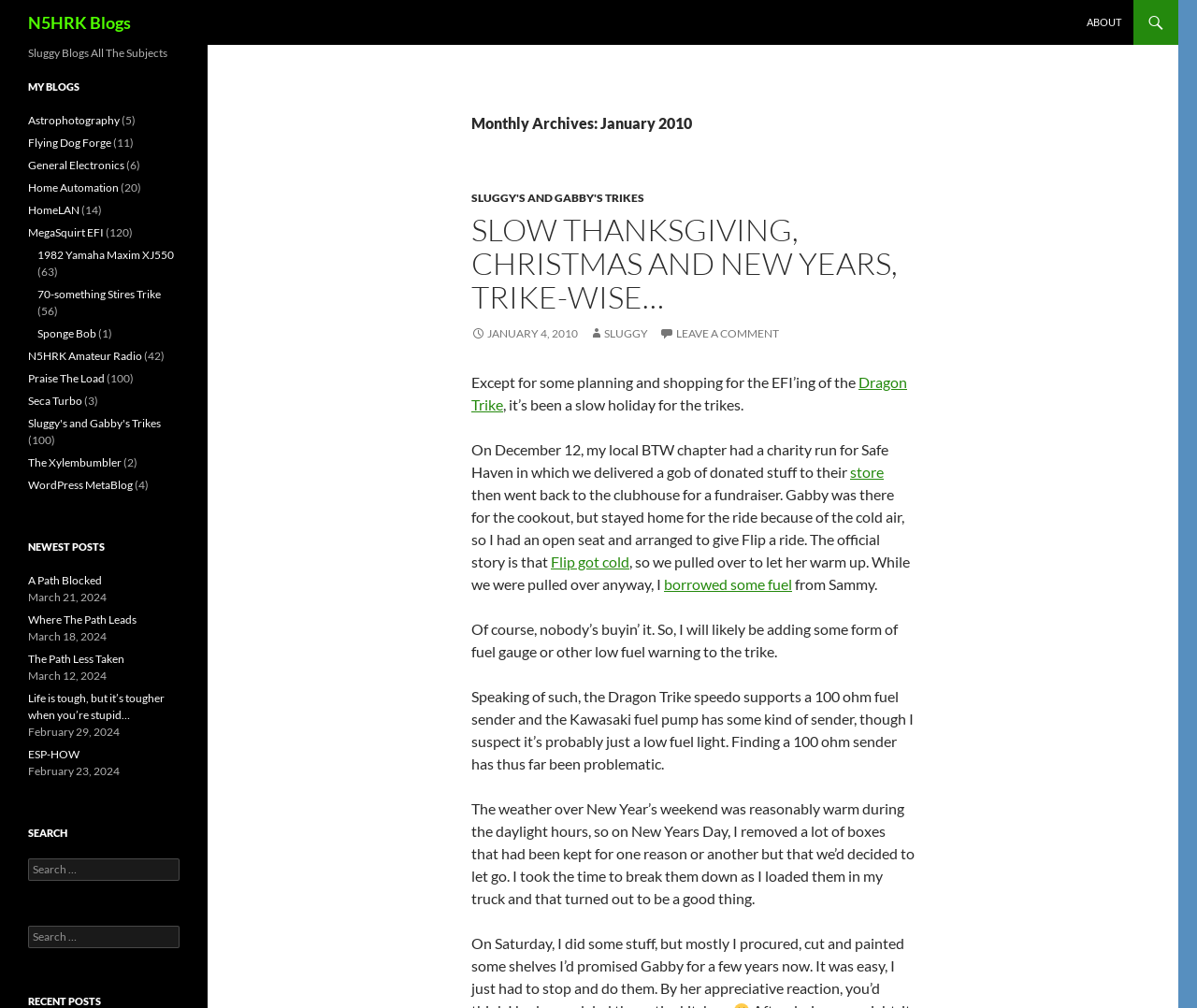What is the purpose of the search box?
Please give a detailed and elaborate answer to the question based on the image.

The search box is a text input field with a label 'Search for:', which suggests that it is used to search the blog for specific content. This is a common feature found on many blogs, allowing users to quickly find posts or articles that match their search query.